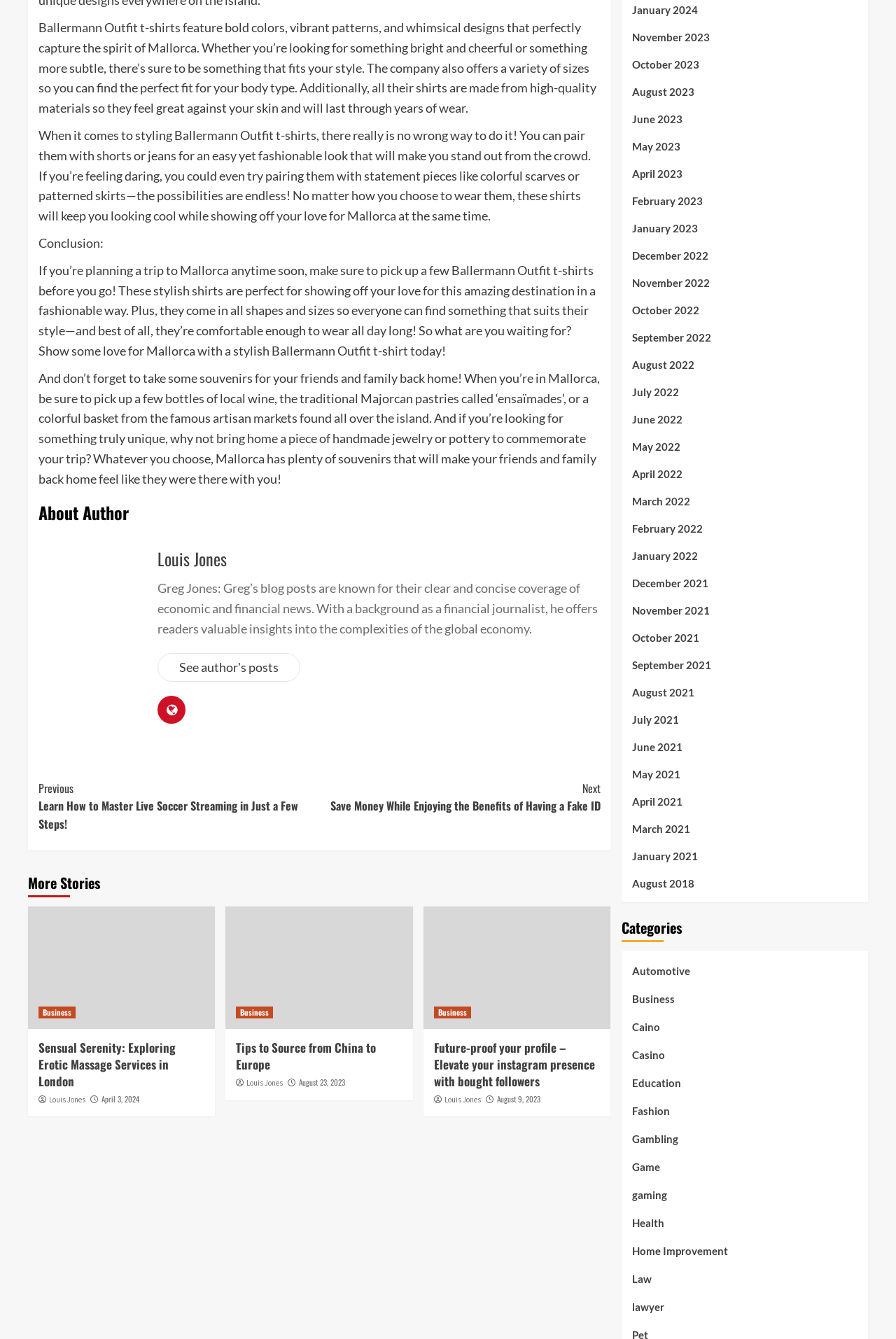Identify the bounding box coordinates of the section that should be clicked to achieve the task described: "Go to the previous article 'Learn How to Master Live Soccer Streaming in Just a Few Steps!'".

[0.043, 0.582, 0.356, 0.622]